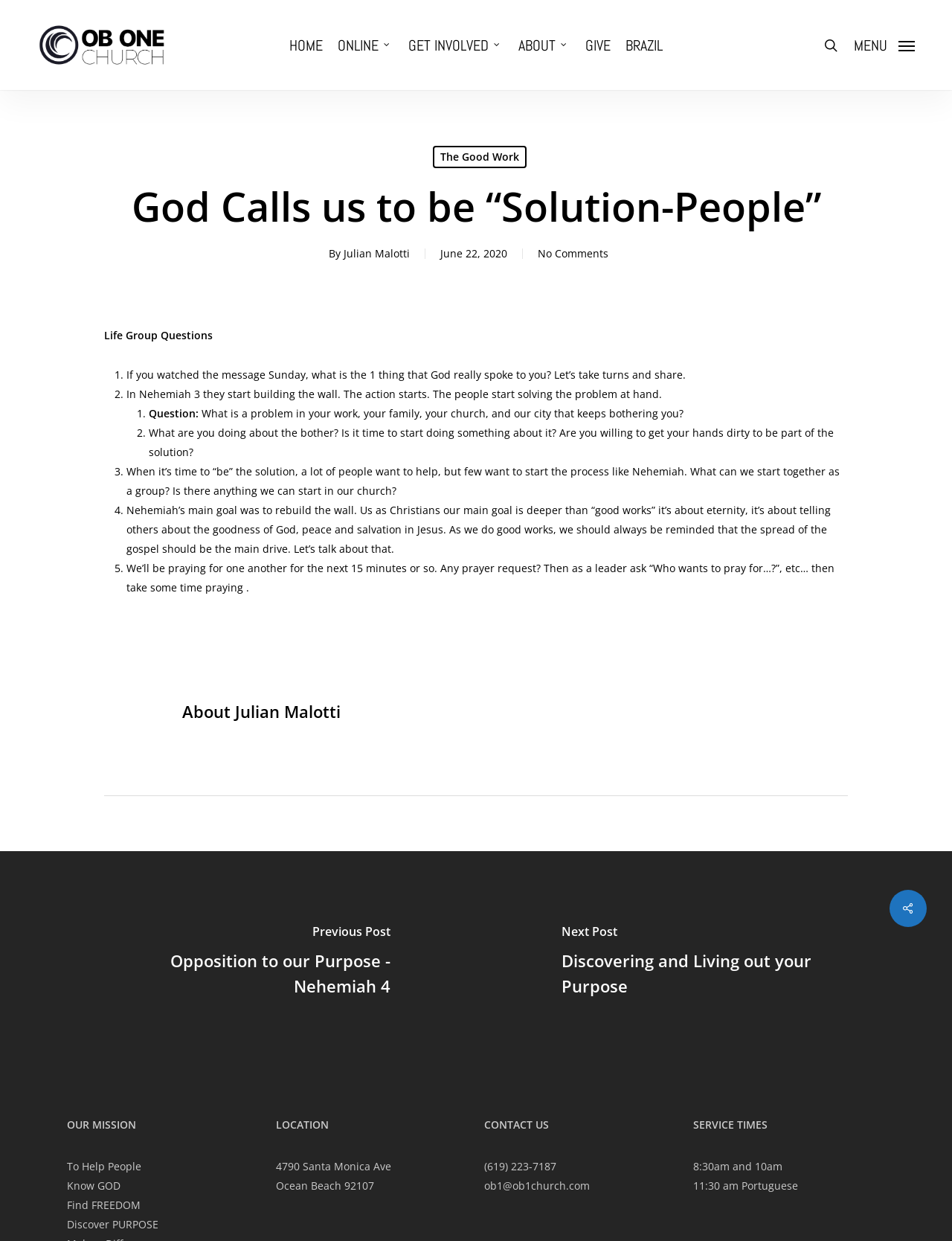Respond to the question below with a single word or phrase:
What is the name of the church?

OB One Church